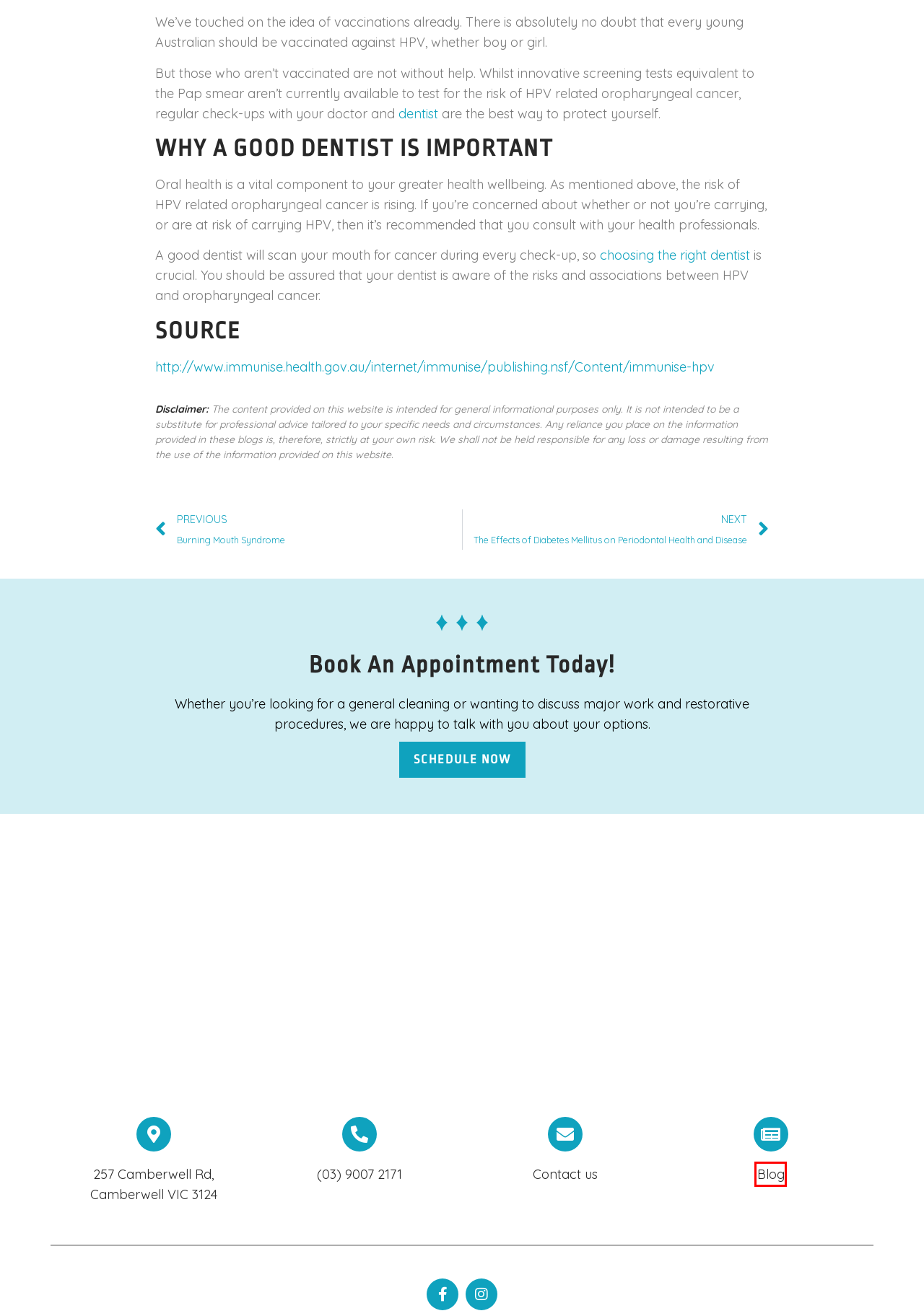You have a screenshot of a webpage with a red rectangle bounding box around an element. Identify the best matching webpage description for the new page that appears after clicking the element in the bounding box. The descriptions are:
A. Smile and Grow Dental Marketing Agency: Dental Marketing Australia
B. The Effects Of Diabetes Mellitus On Periodontal Health And Disease
C. Contact | Care Dental Camberwell
D. Burning Mouth Syndrome (BMS) - Specialist Of Mouth And Tongue Burning
E. Care Dental Camberwell: Dentist Camberwell - VIC 3124
F. Book Online | Care Dental Camberwell
G. Gum Disease | Care Dental Camberwell
H. Blog | Care Dental Camberwell

H